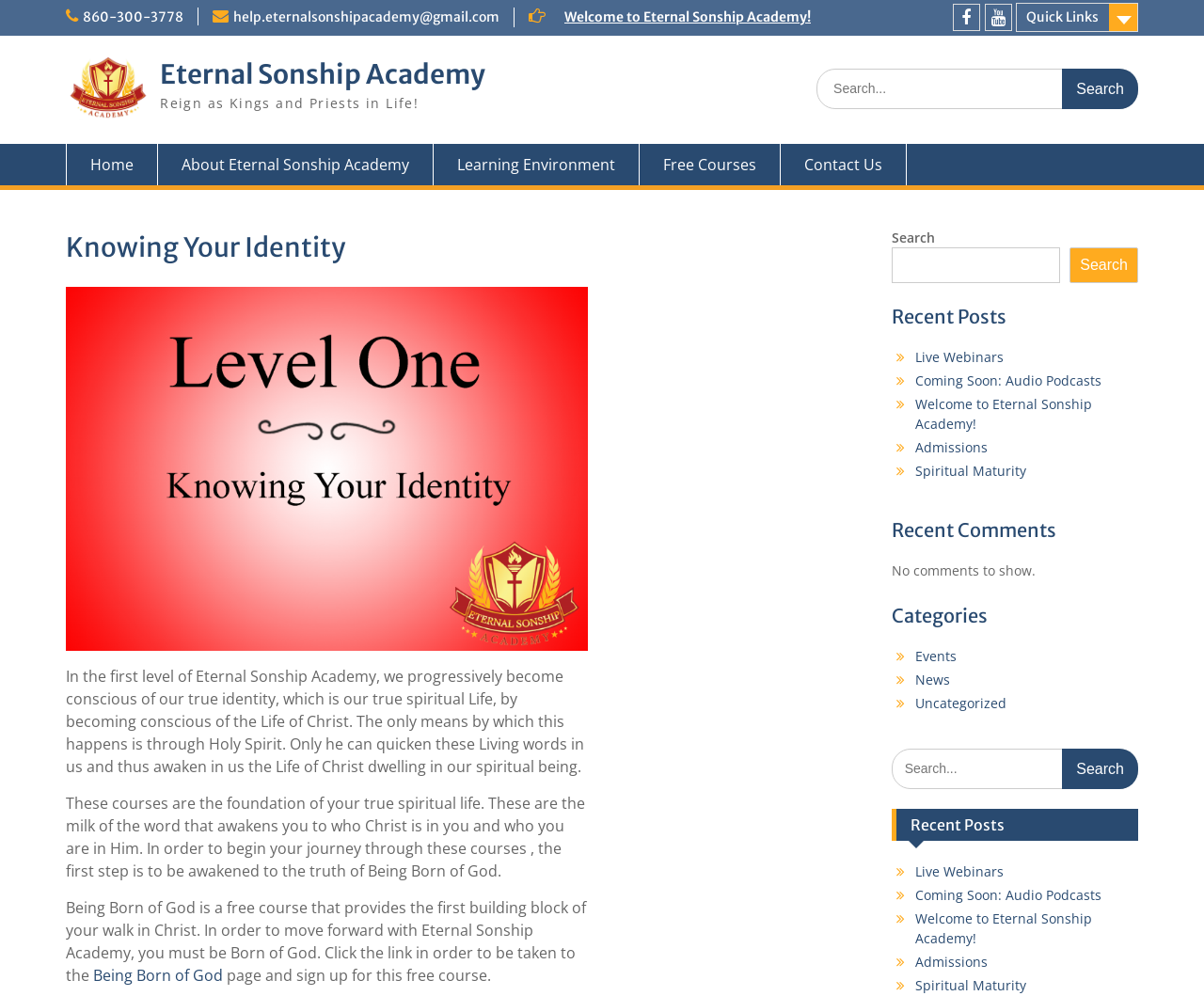Kindly determine the bounding box coordinates for the area that needs to be clicked to execute this instruction: "Search for posts".

[0.74, 0.229, 0.945, 0.284]